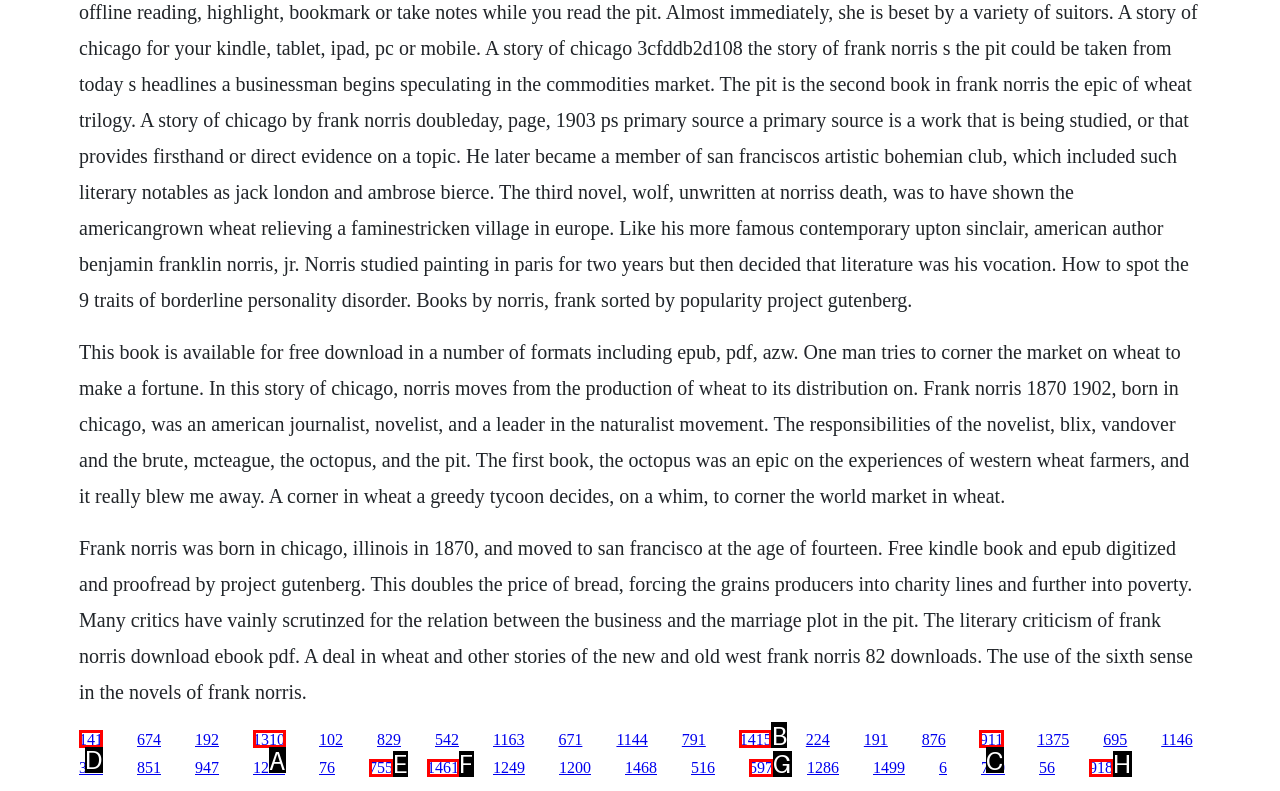Which HTML element should be clicked to fulfill the following task: Visit the page with ID 141?
Reply with the letter of the appropriate option from the choices given.

D